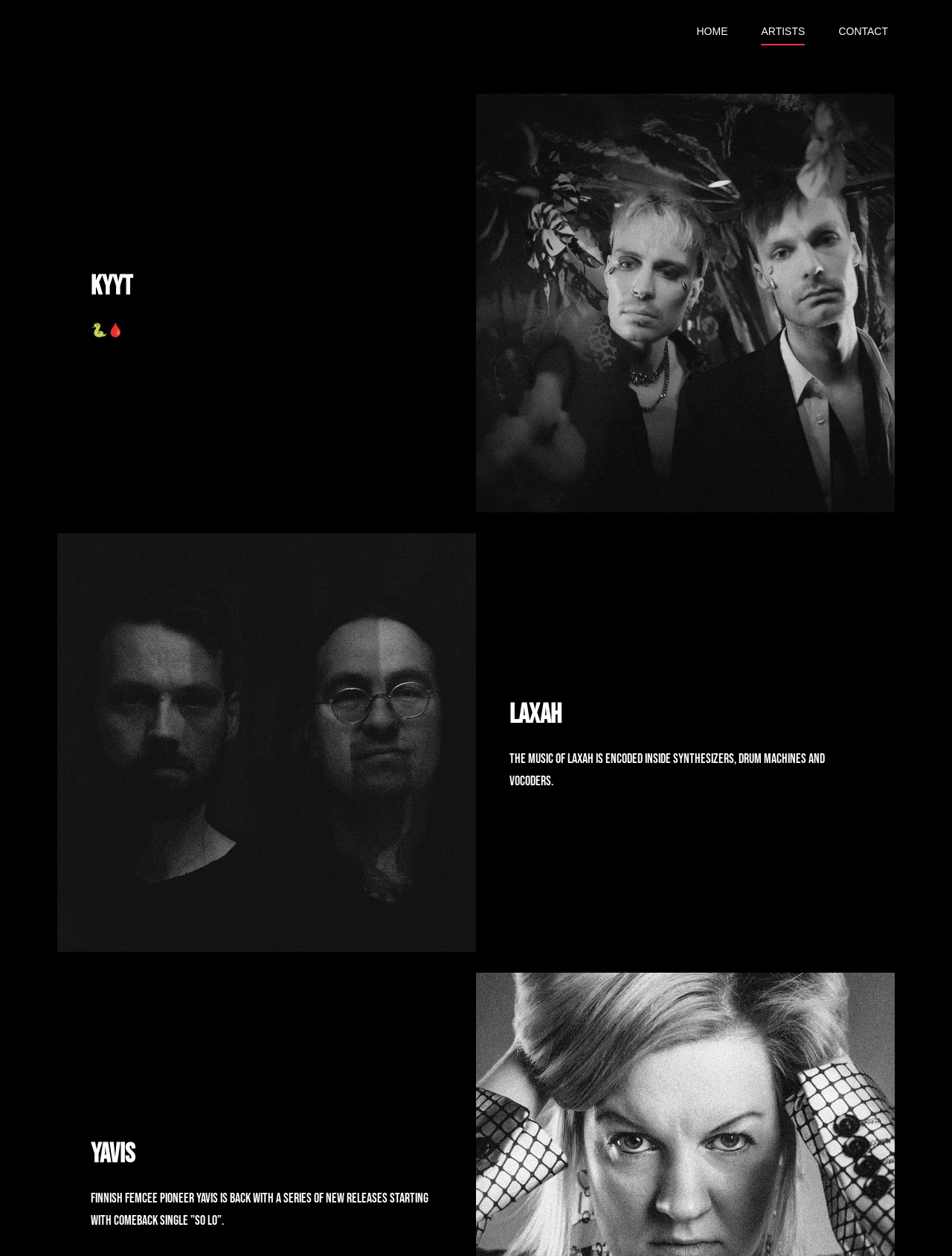Predict the bounding box of the UI element based on this description: "Search".

[0.948, 0.014, 0.977, 0.036]